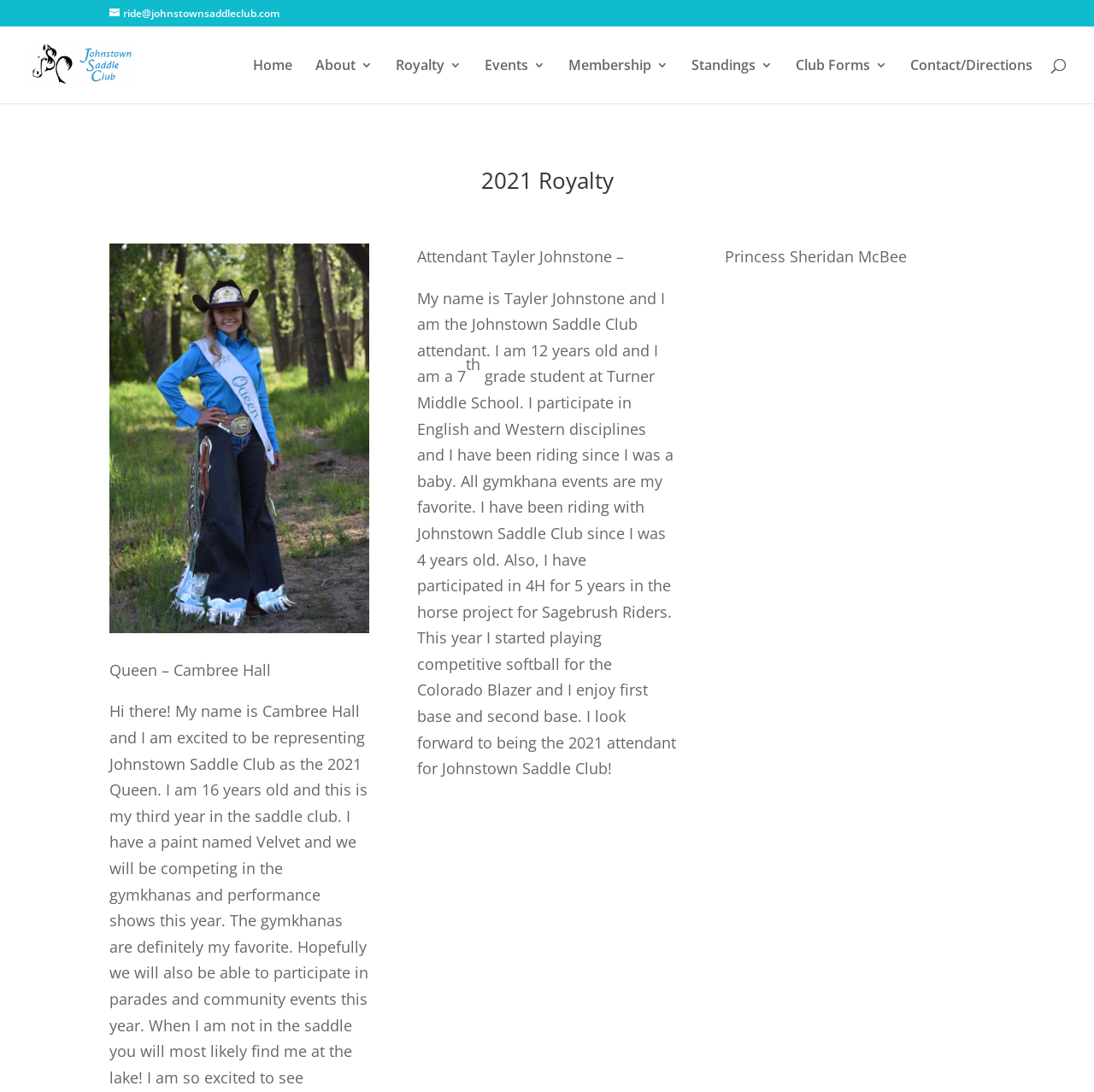From the image, can you give a detailed response to the question below:
What is the discipline the attendant participates in?

I found the answer by reading the text description of the element with bounding box coordinates [0.381, 0.263, 0.608, 0.354], which says 'I participate in English and Western disciplines...'.